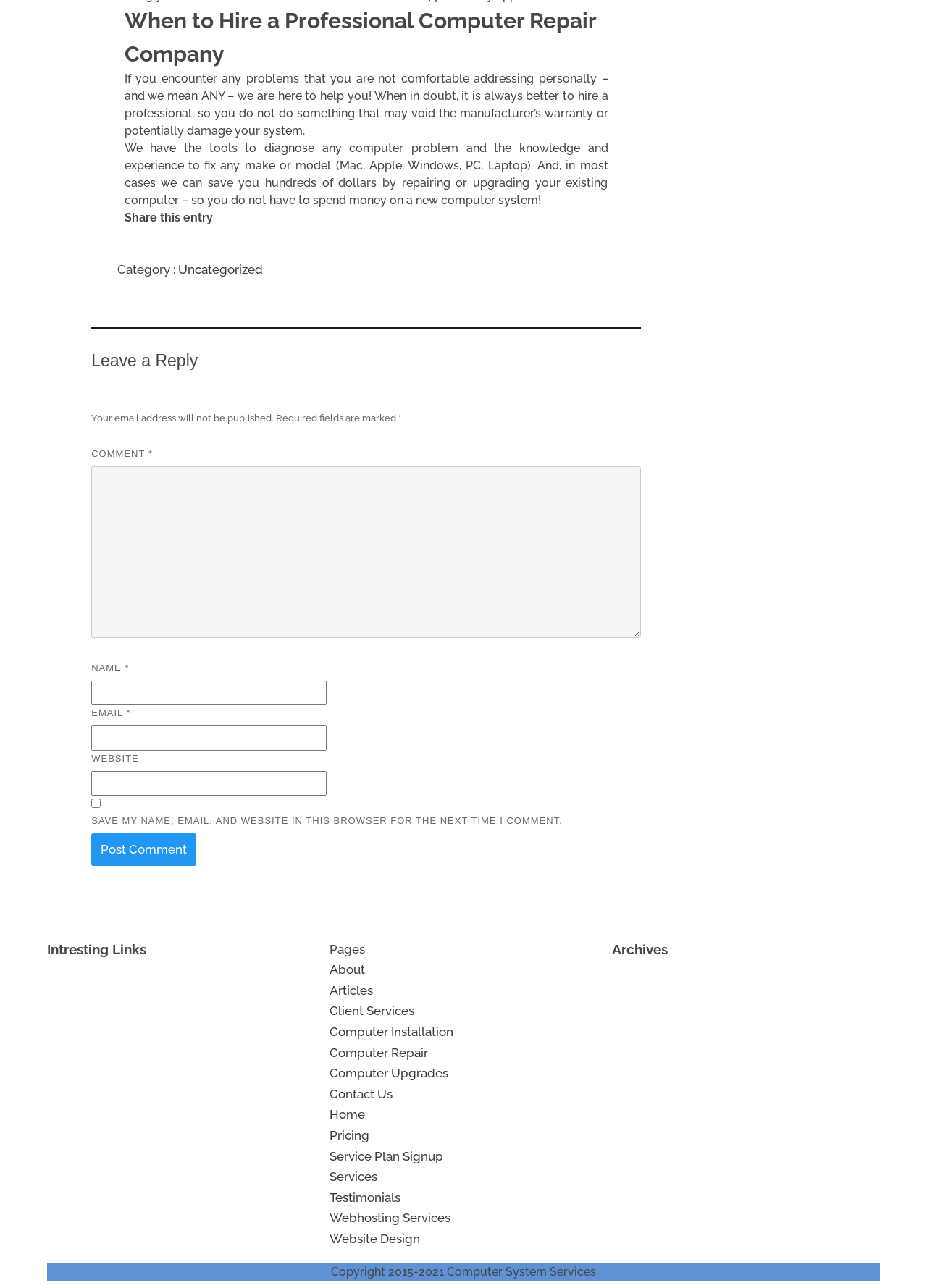Locate the bounding box coordinates of the clickable area to execute the instruction: "Share this article on Twitter". Provide the coordinates as four float numbers between 0 and 1, represented as [left, top, right, bottom].

None